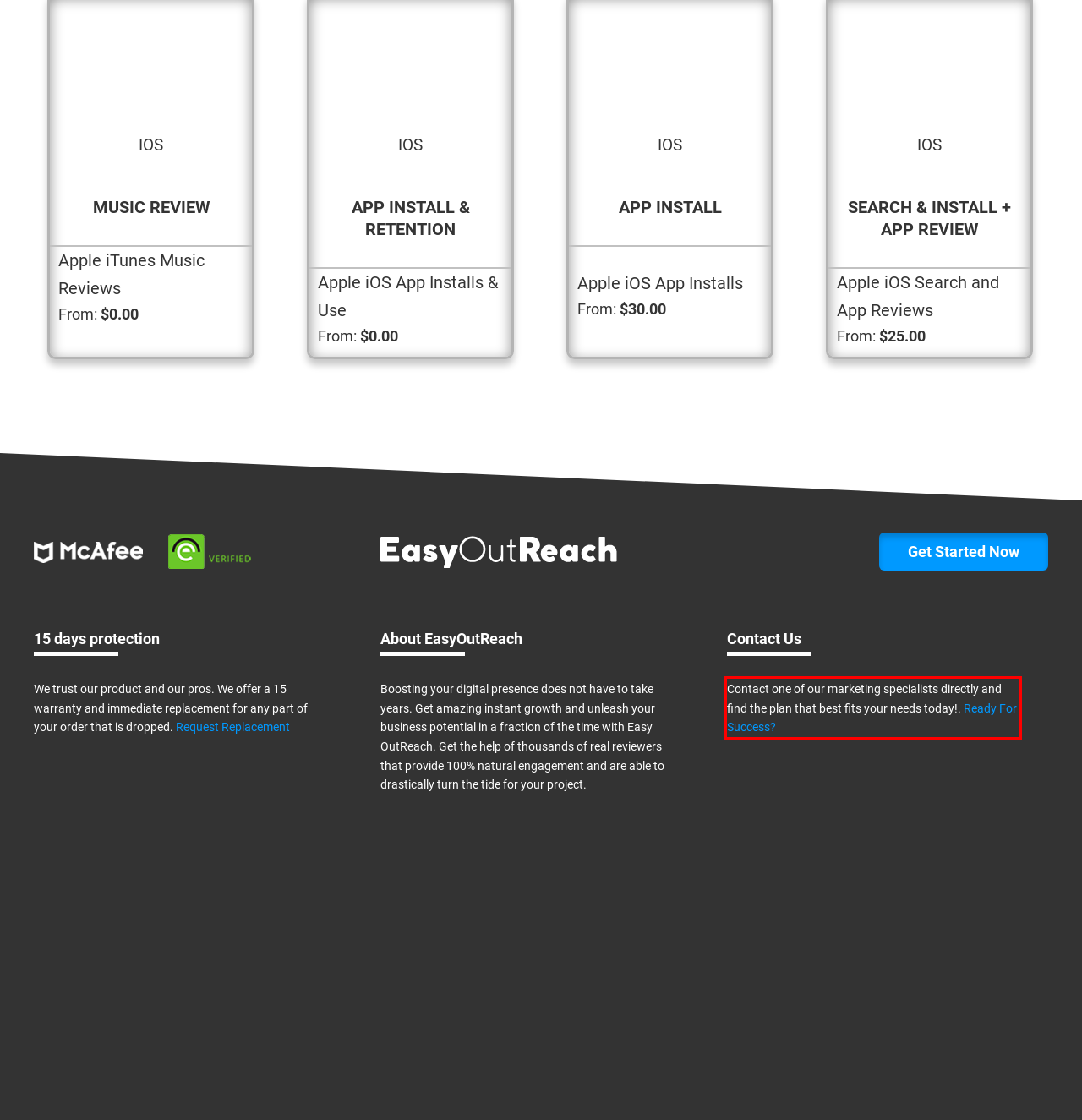Identify and extract the text within the red rectangle in the screenshot of the webpage.

Contact one of our marketing specialists directly and find the plan that best fits your needs today!. Ready For Success?